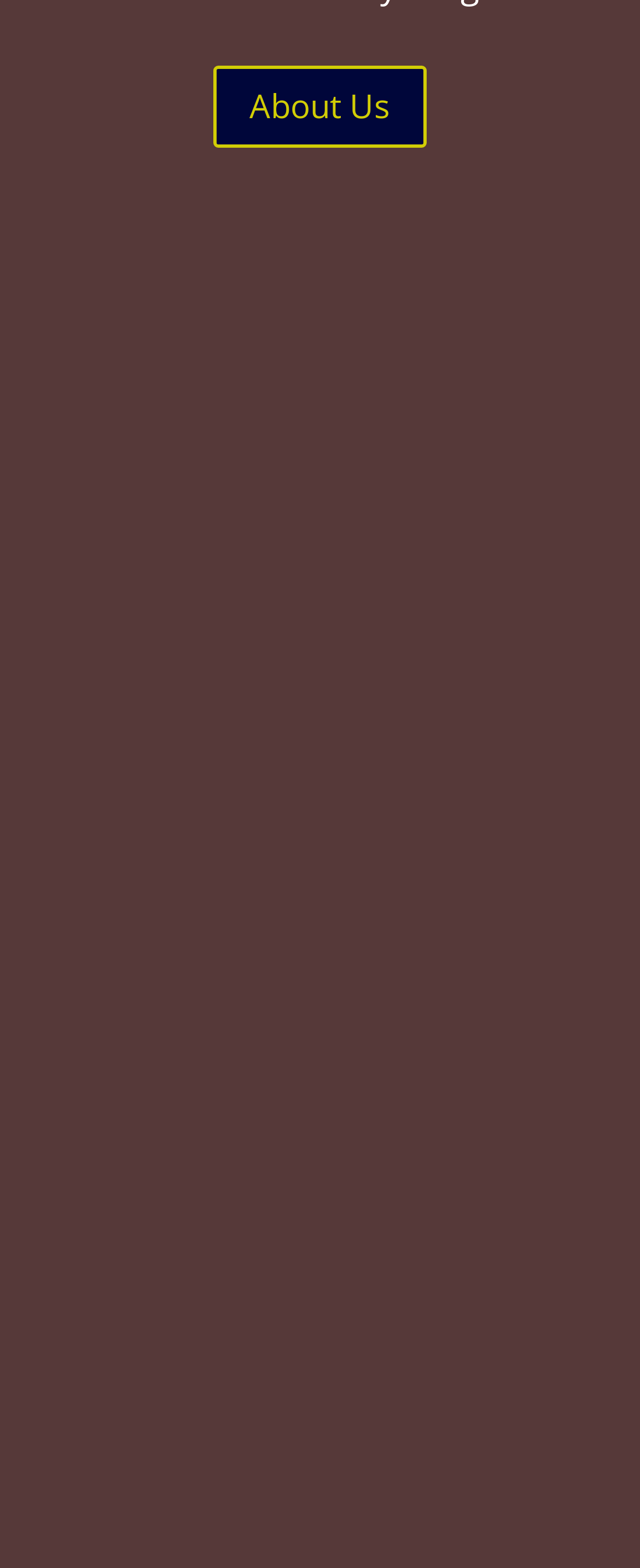What is the vertical position of the first link?
Please answer the question as detailed as possible based on the image.

By comparing the y1 and y2 coordinates of the bounding box of the first link, I can see that it has a y1 value of 0.042 and a y2 value of 0.095. These values are smaller than the y1 and y2 values of the other links, indicating that the first link is located at the top of the webpage.